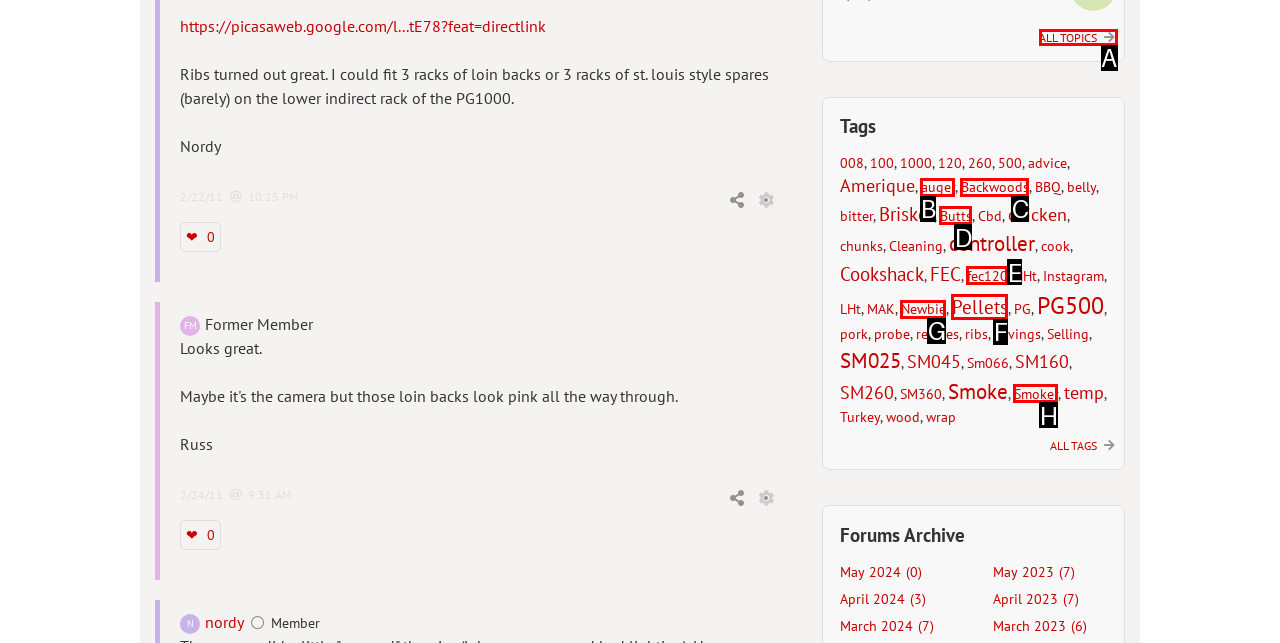Identify the letter of the correct UI element to fulfill the task: View all topics from the given options in the screenshot.

A